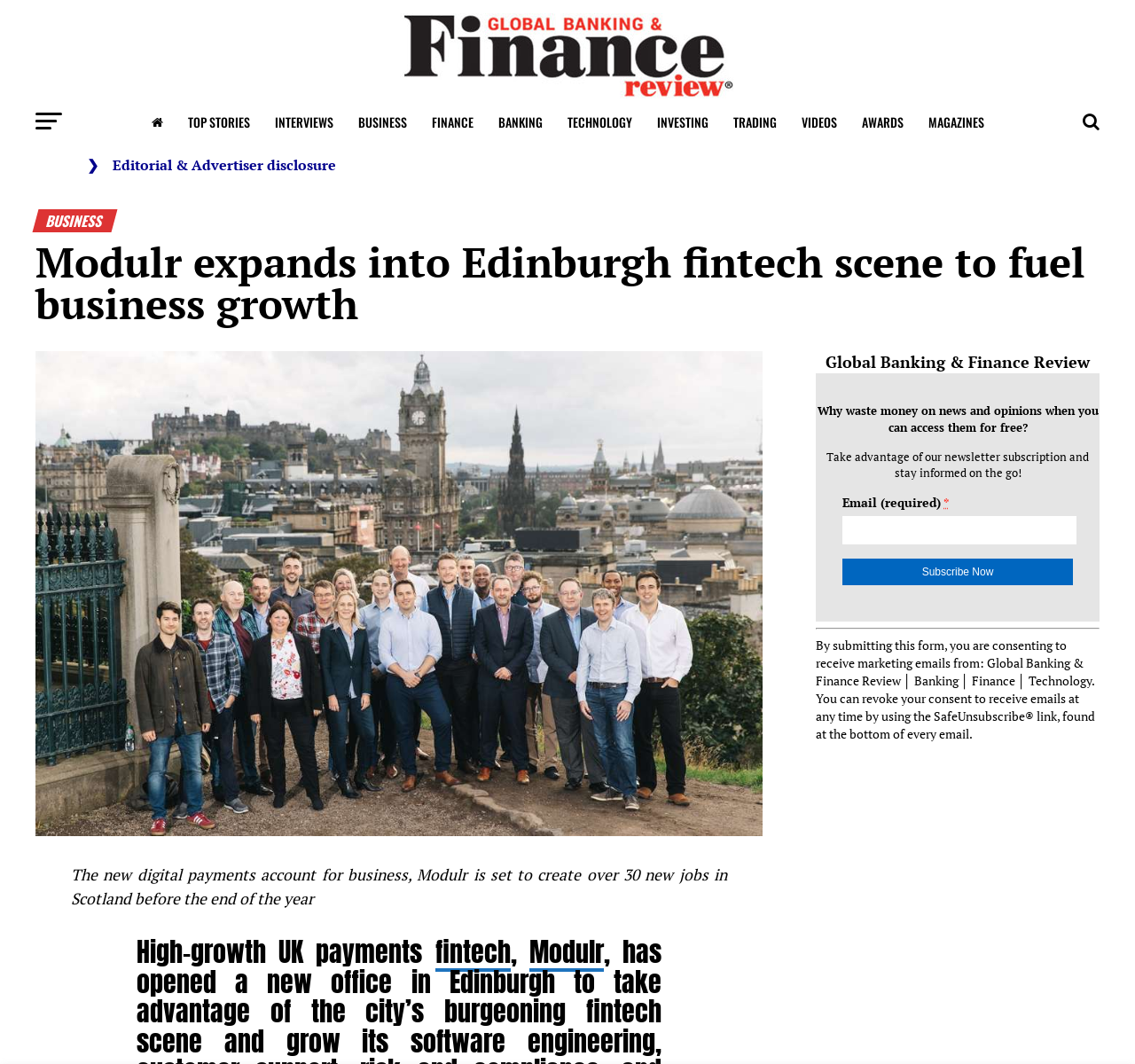What is the name of the online platform offering news and analysis on banking and finance?
Examine the webpage screenshot and provide an in-depth answer to the question.

The answer can be found in the heading 'Global Banking & Finance Review' which is displayed prominently on the webpage.